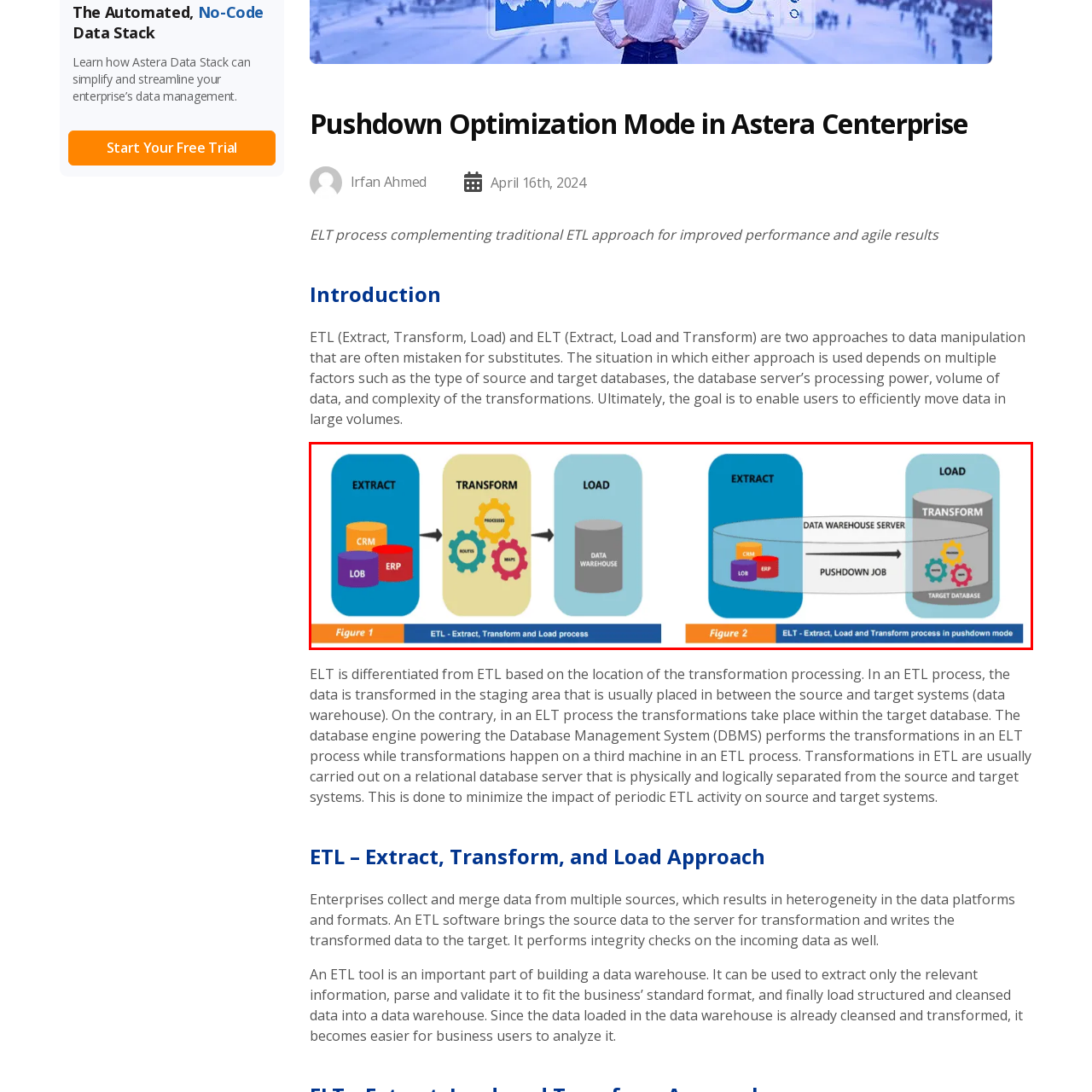What do the gears symbolize in the diagrams?
Observe the part of the image inside the red bounding box and answer the question concisely with one word or a short phrase.

Mechanical nature